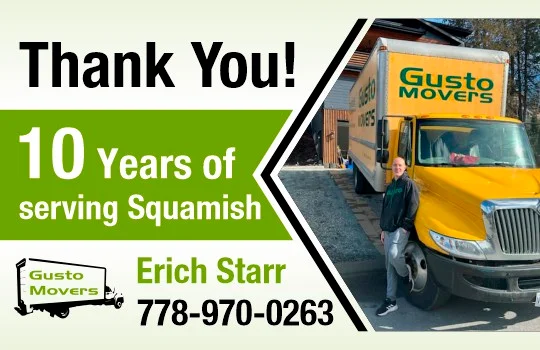Generate a comprehensive description of the image.

The image celebrates a significant milestone for Gusto Movers, showcasing a joyful acknowledgment of their 10 years of service to the Squamish community. The prominent text "Thank You!" is highlighted, underscoring appreciation for client support. Centered in the image, a cheerful Erich Starr stands next to a bright yellow moving truck emblazoned with the Gusto Movers logo. The truck, parked on a driveway, serves as a backdrop, symbolizing the company's dedication to service. Below Erich's name, the contact number "778-970-0263" is provided, inviting further connections. The vibrant green and white color scheme adds a fresh, celebratory touch, enhancing the message of gratitude and community engagement.